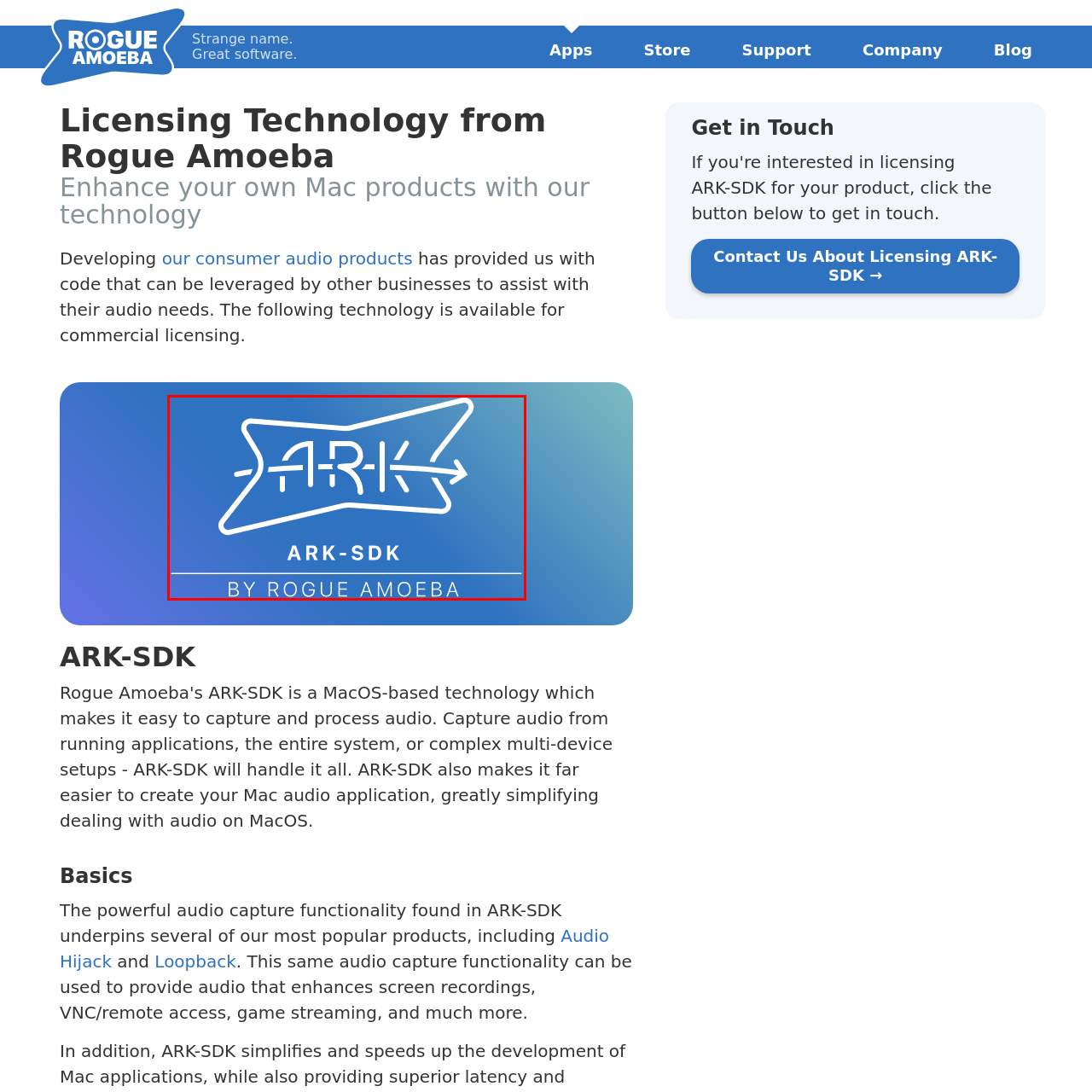Carefully analyze the image within the red boundary and describe it extensively.

The image features the logo for ARK-SDK, a brand associated with Rogue Amoeba, renowned for its innovative audio technologies. The logo prominently displays the stylized text "ARK" in a modern and dynamic font, integrated with an arrow element that suggests forward movement and progress. Below this striking design, the text "ARK-SDK" is presented in a bold format, emphasizing the software development kit aspect of the offering. The inclusion of "BY ROGUE AMOEBA" at the bottom reinforces the affiliation with the company, which is known for enhancing audio capabilities for various applications. The background gradient transitions from a vibrant blue to a softer hue, contributing to the fresh and professional aesthetic, ideal for appealing to potential developers and businesses looking to leverage advanced audio solutions.